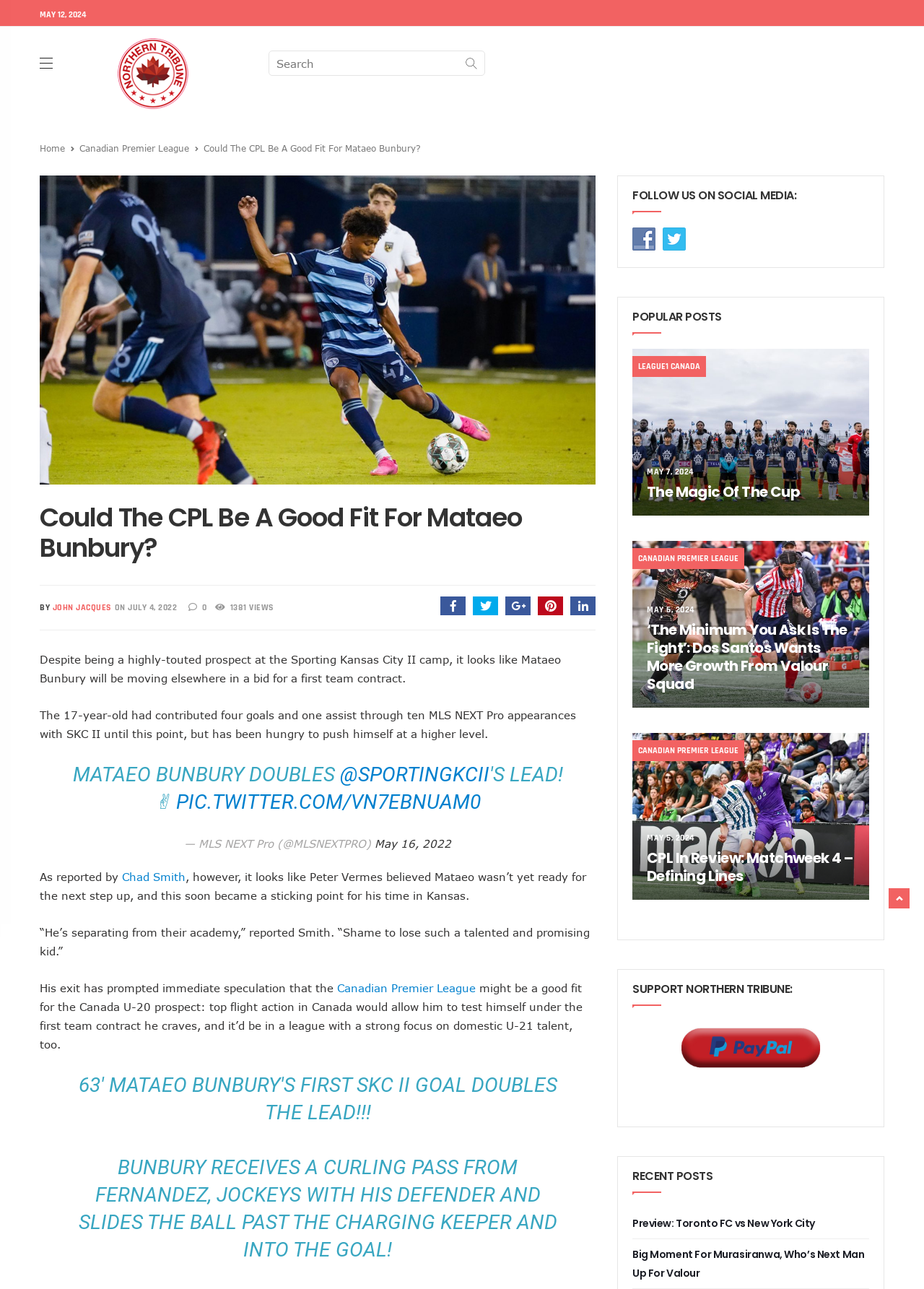Please find the bounding box coordinates for the clickable element needed to perform this instruction: "Read the article 'Could The CPL Be A Good Fit For Mataeo Bunbury?'".

[0.22, 0.111, 0.455, 0.119]